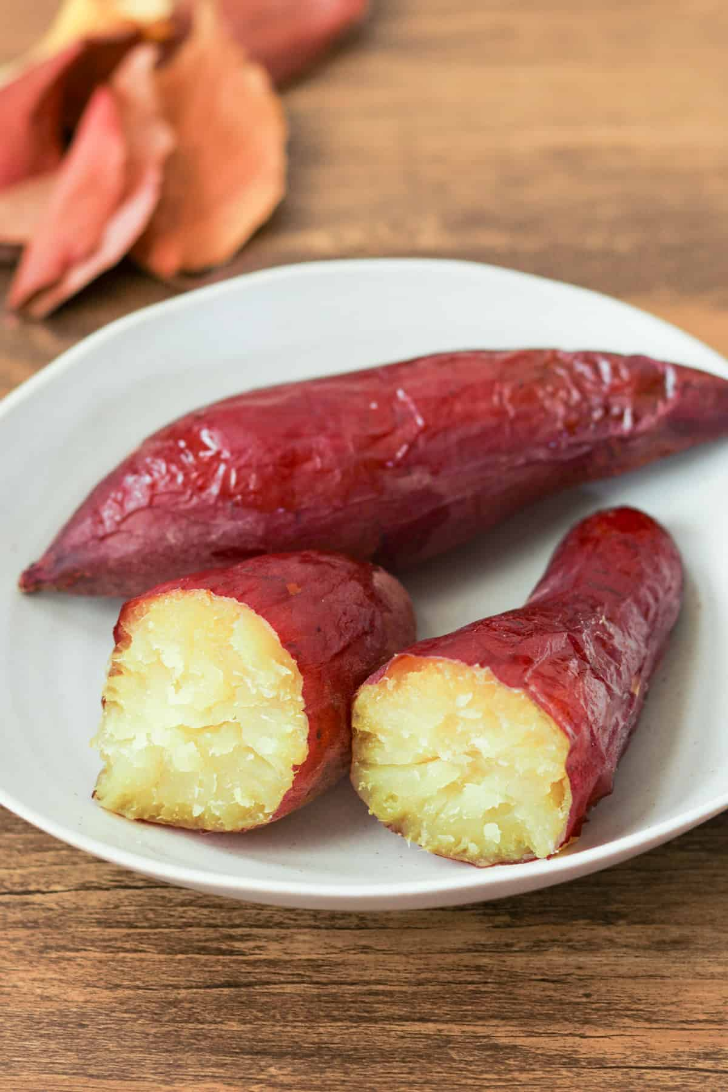Provide an in-depth description of the image you see.

This image showcases a delectable serving of Yaki Imo, or baked Japanese sweet potatoes, beautifully arranged on a white plate. The vibrant reddish-purple skin of the sweet potatoes glistens, hinting at their caramelized exterior. One of the potatoes has been sliced in half, revealing its fluffy, creamy, and pale yellow interior, inviting viewers to savor its warmth and sweetness. In the background, faint hints of dried leaves can be seen, adding a rustic charm that emphasizes the natural and wholesome qualities of this beloved Japanese delicacy. Ideal for a cozy snack or dessert, Yaki Imo is not only delicious but also offers a comforting and nutritious option for any occasion.